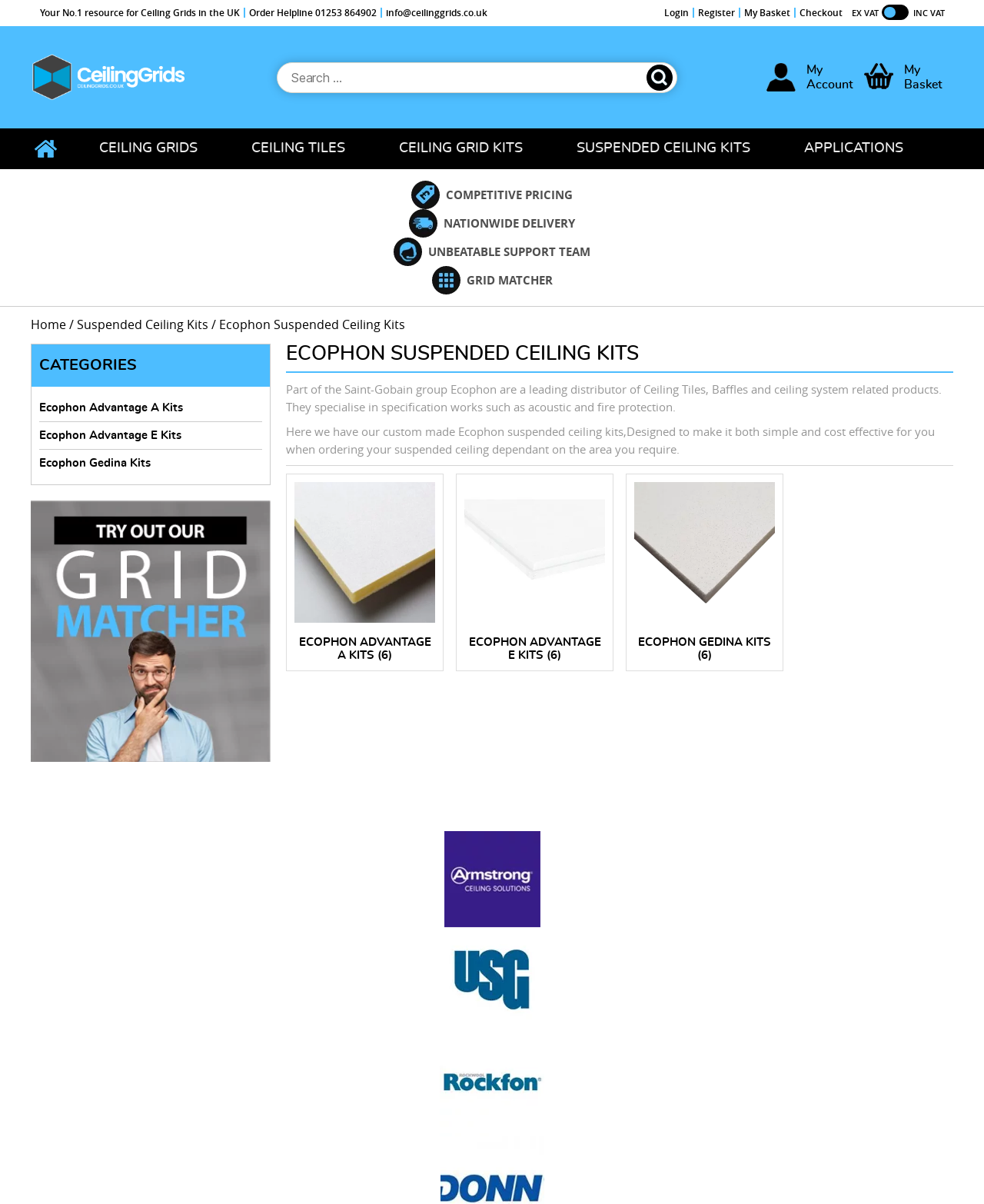What is the purpose of the 'GRID MATCHER' feature?
Use the image to answer the question with a single word or phrase.

Unknown